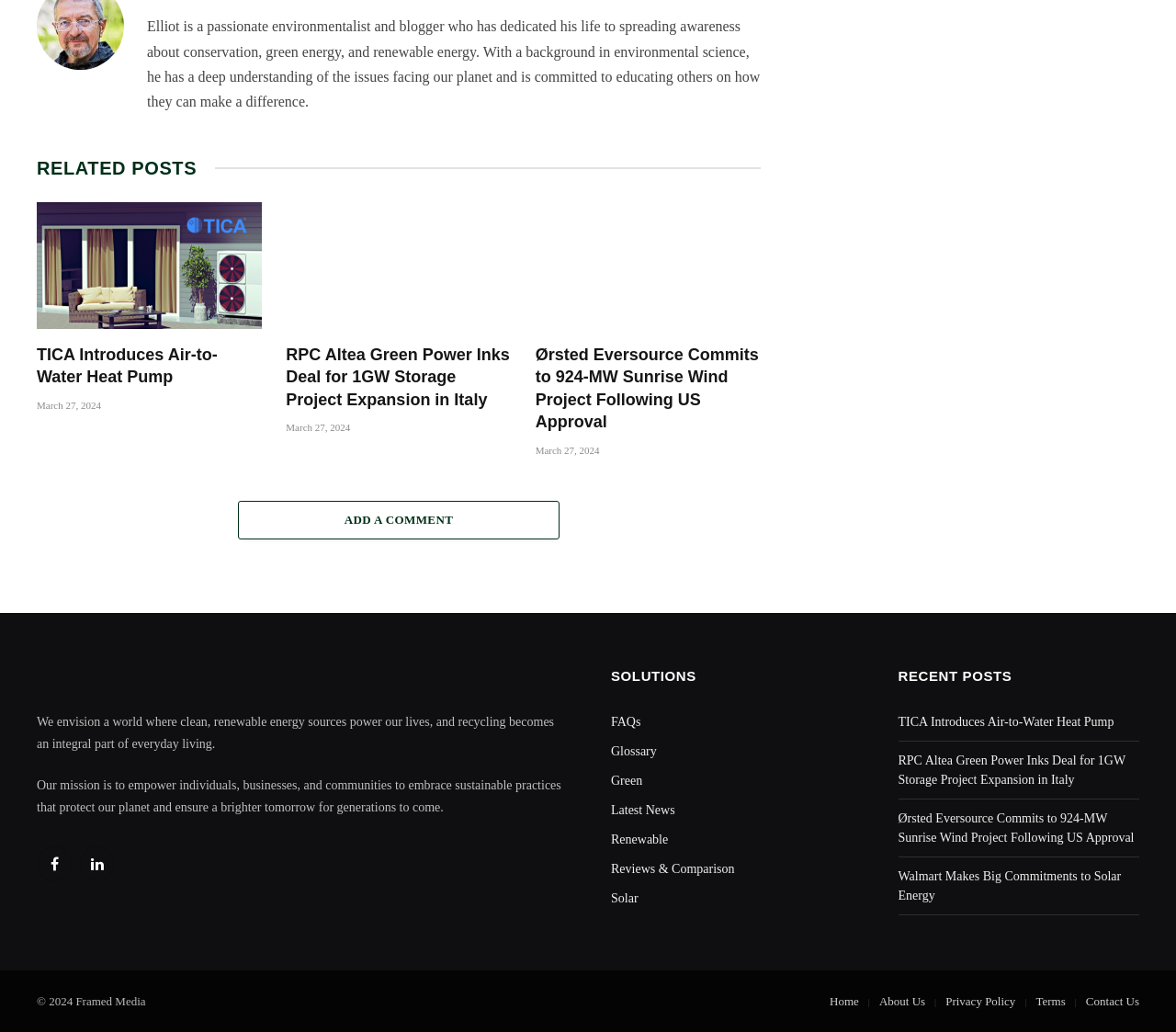Provide the bounding box coordinates of the HTML element described by the text: "Renewable". The coordinates should be in the format [left, top, right, bottom] with values between 0 and 1.

[0.52, 0.806, 0.568, 0.82]